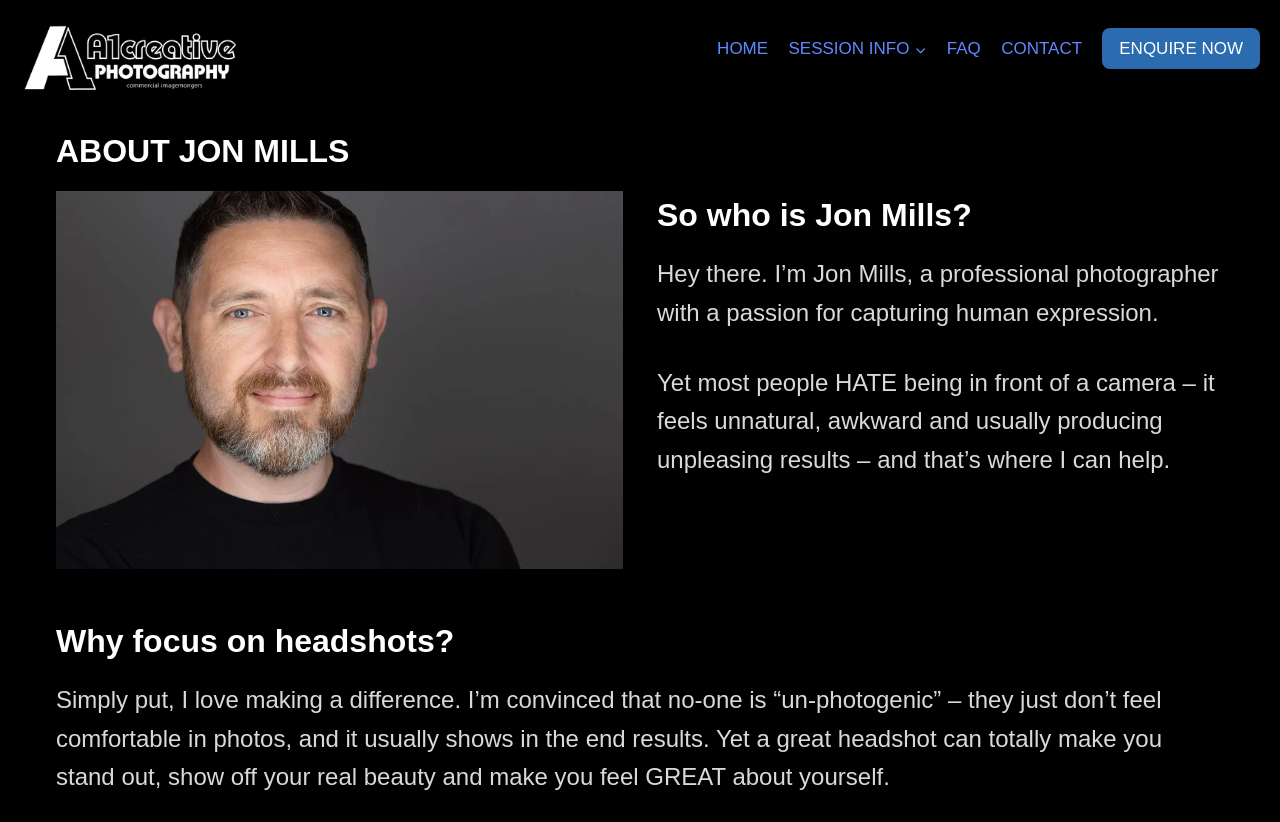Provide an in-depth caption for the elements present on the webpage.

The webpage is about Jon Mills, a professional photographer, and his photography services. At the top left corner, there is a link to "A1 Creative Photography" accompanied by an image with the same name. Below this, there is a navigation menu with links to "HOME", "SESSION INFO", "FAQ", and "CONTACT". 

On the right side of the navigation menu, there is a prominent call-to-action link "ENQUIRE NOW". Below this, the main content of the page begins with a heading "ABOUT JON MILLS". 

To the left of the main content, there is a large image of Jon Mills, the photographer. To the right of the image, there is a section with a heading "So who is Jon Mills?" followed by two paragraphs of text that introduce Jon Mills and his passion for capturing human expression. 

Further down the page, there is another section with a heading "Why focus on headshots?" followed by a paragraph of text that explains Jon's motivation for focusing on headshots and his approach to making his clients feel comfortable in front of the camera.